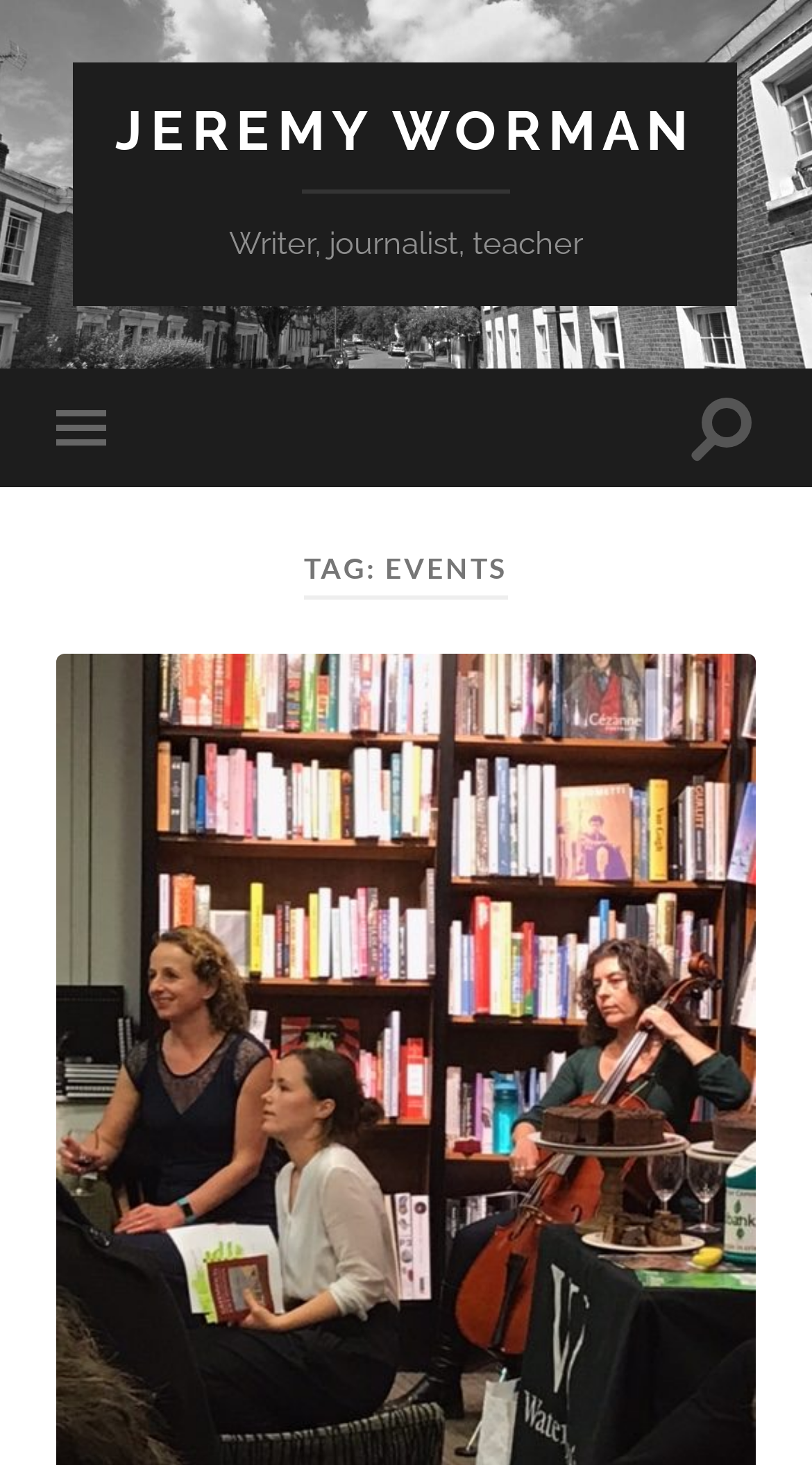Predict the bounding box of the UI element based on the description: "Toggle mobile menu". The coordinates should be four float numbers between 0 and 1, formatted as [left, top, right, bottom].

[0.07, 0.252, 0.152, 0.333]